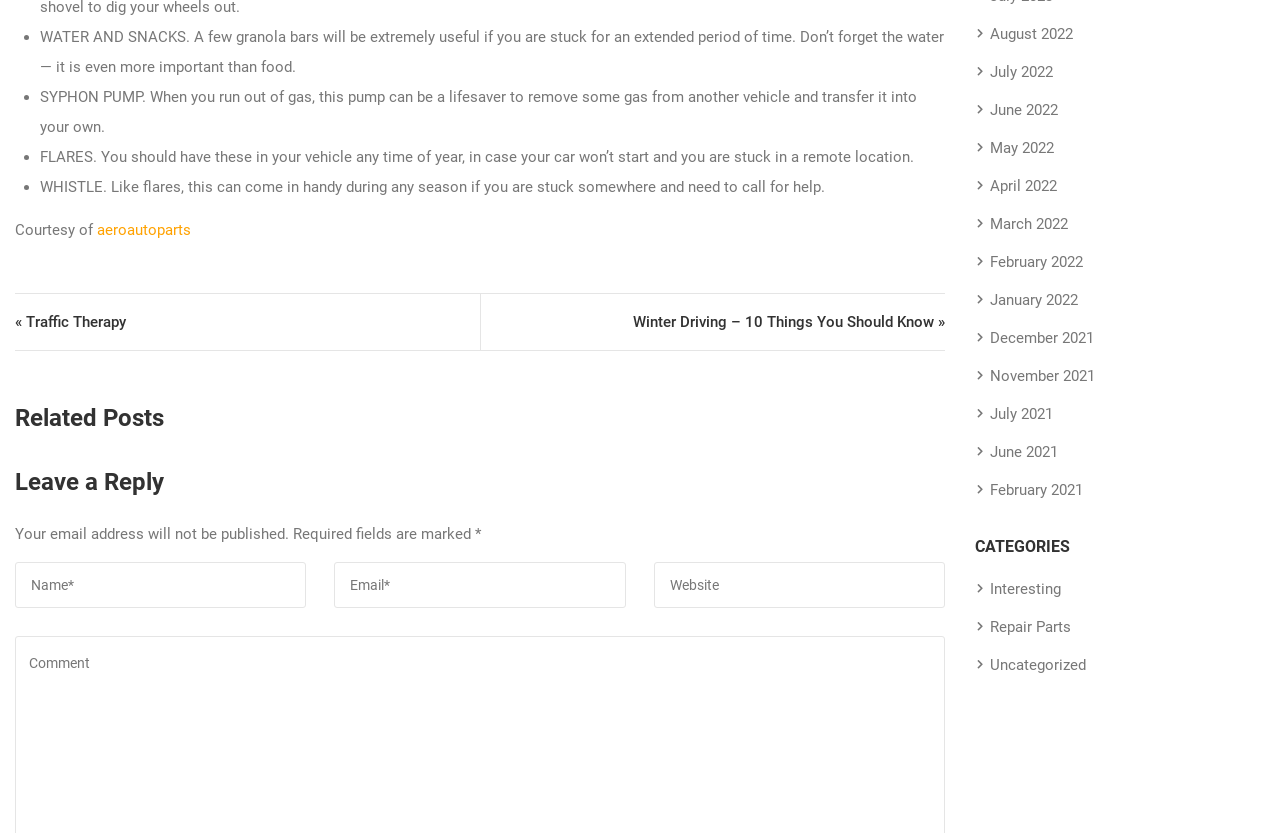Please determine the bounding box coordinates of the element's region to click in order to carry out the following instruction: "Click on the 'Posts' navigation". The coordinates should be four float numbers between 0 and 1, i.e., [left, top, right, bottom].

[0.012, 0.351, 0.738, 0.421]